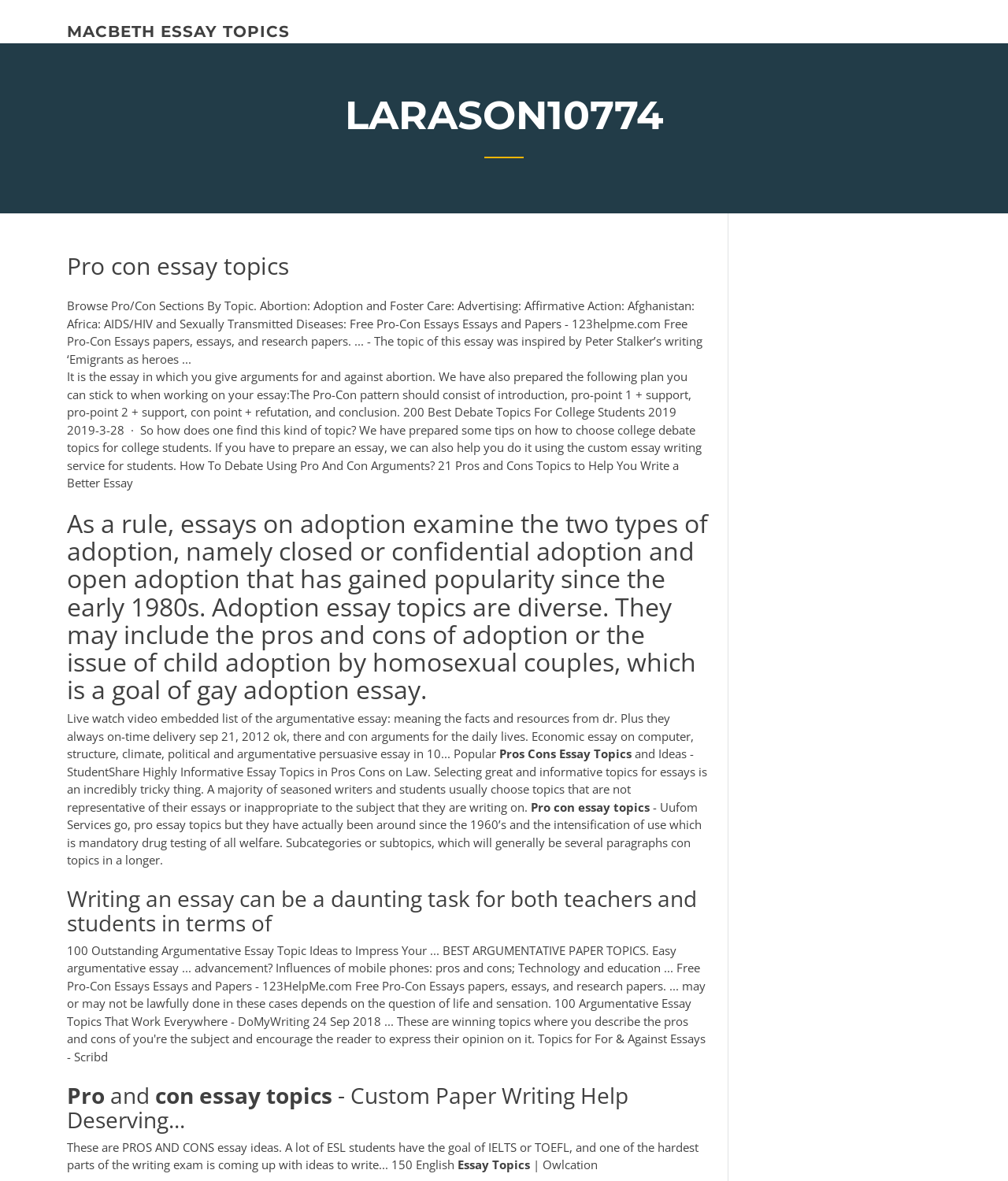What is the purpose of the webpage?
Using the image as a reference, give a one-word or short phrase answer.

To provide essay topics and writing guides